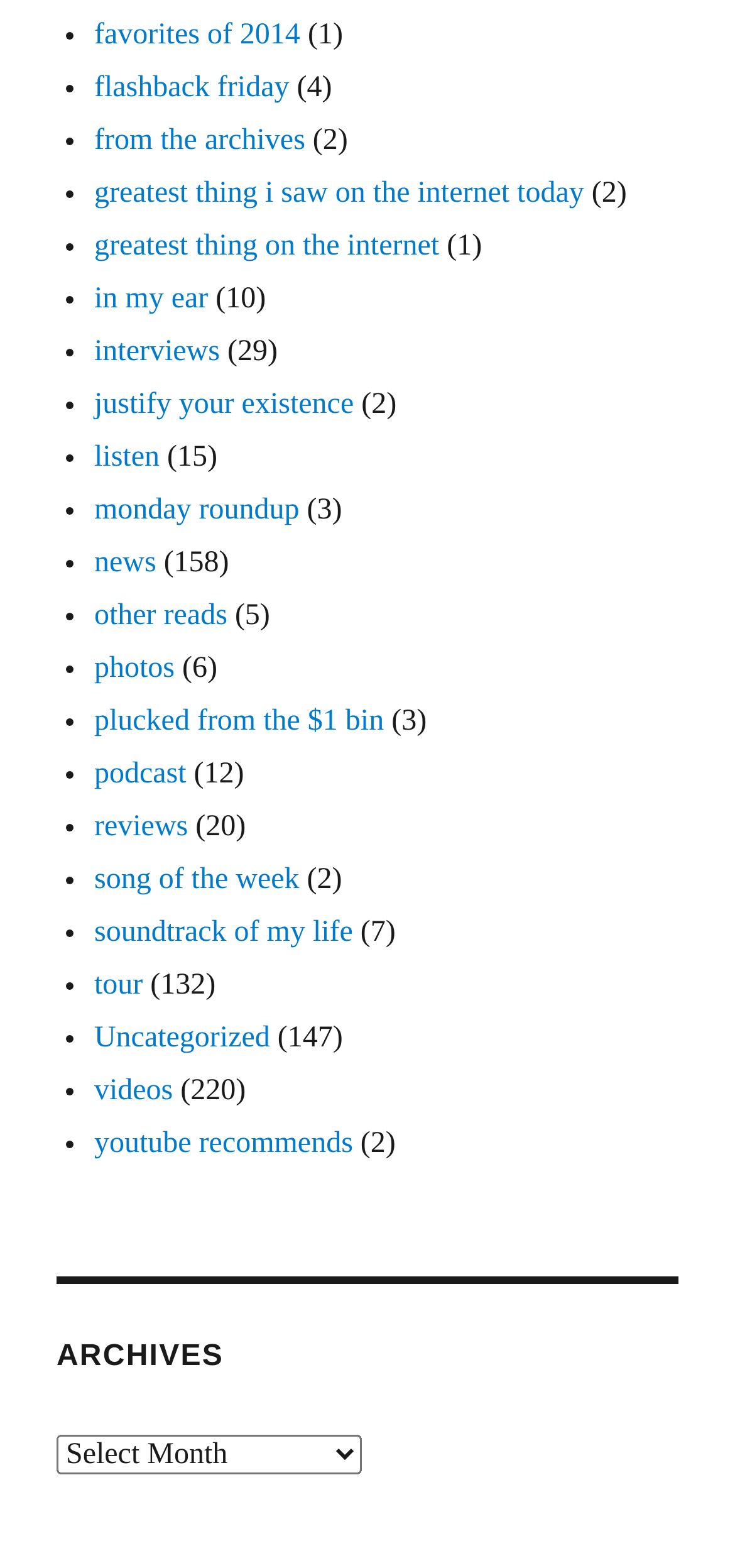Using the information in the image, give a comprehensive answer to the question: 
Is the webpage related to music?

The webpage is related to music because there are link elements with text contents such as 'song of the week', 'soundtrack of my life', and 'listen', which are all related to music.